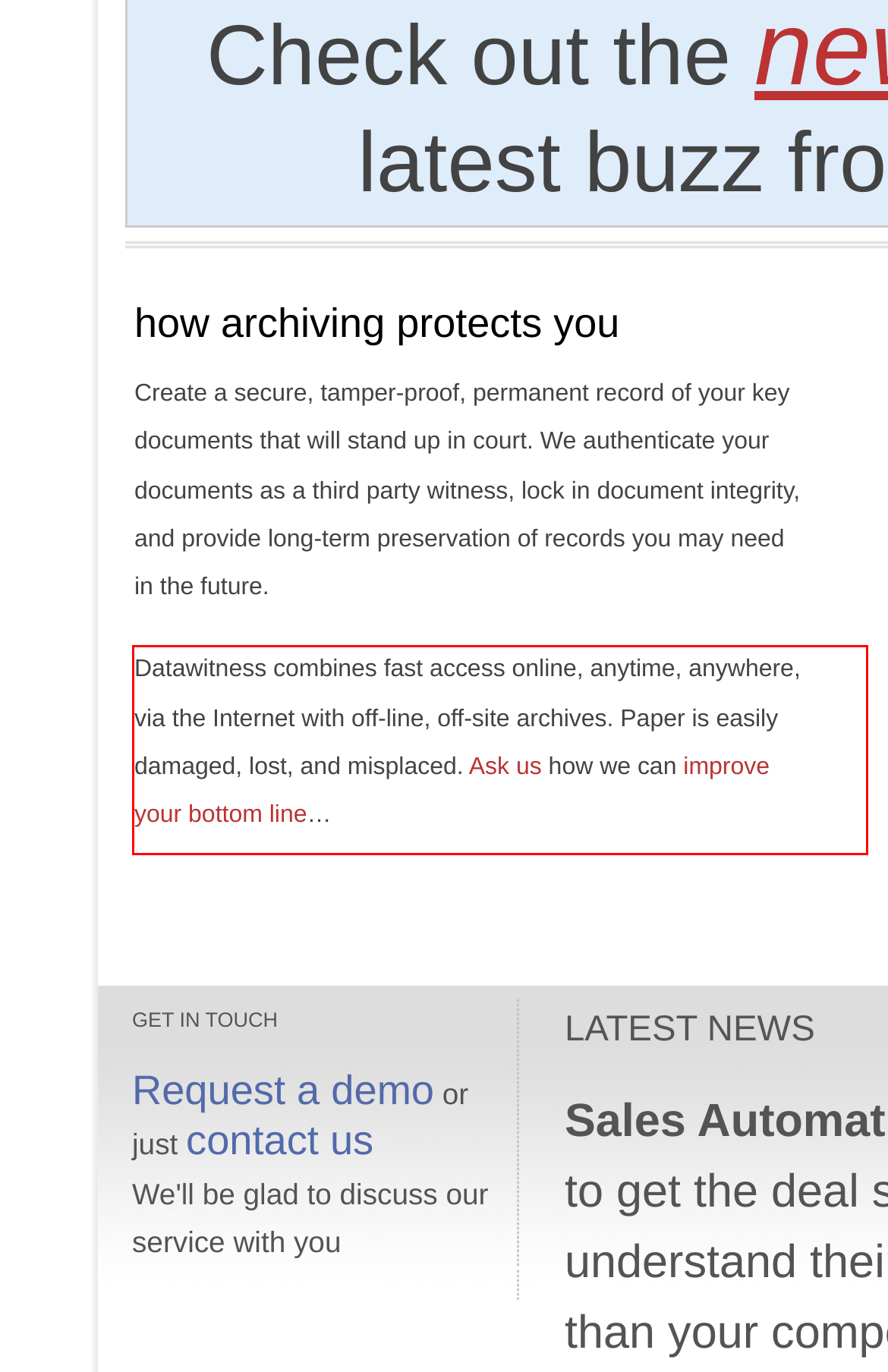Given a screenshot of a webpage with a red bounding box, please identify and retrieve the text inside the red rectangle.

Datawitness combines fast access online, anytime, anywhere, via the Internet with off-line, off-site archives. Paper is easily damaged, lost, and misplaced. Ask us how we can improve your bottom line…